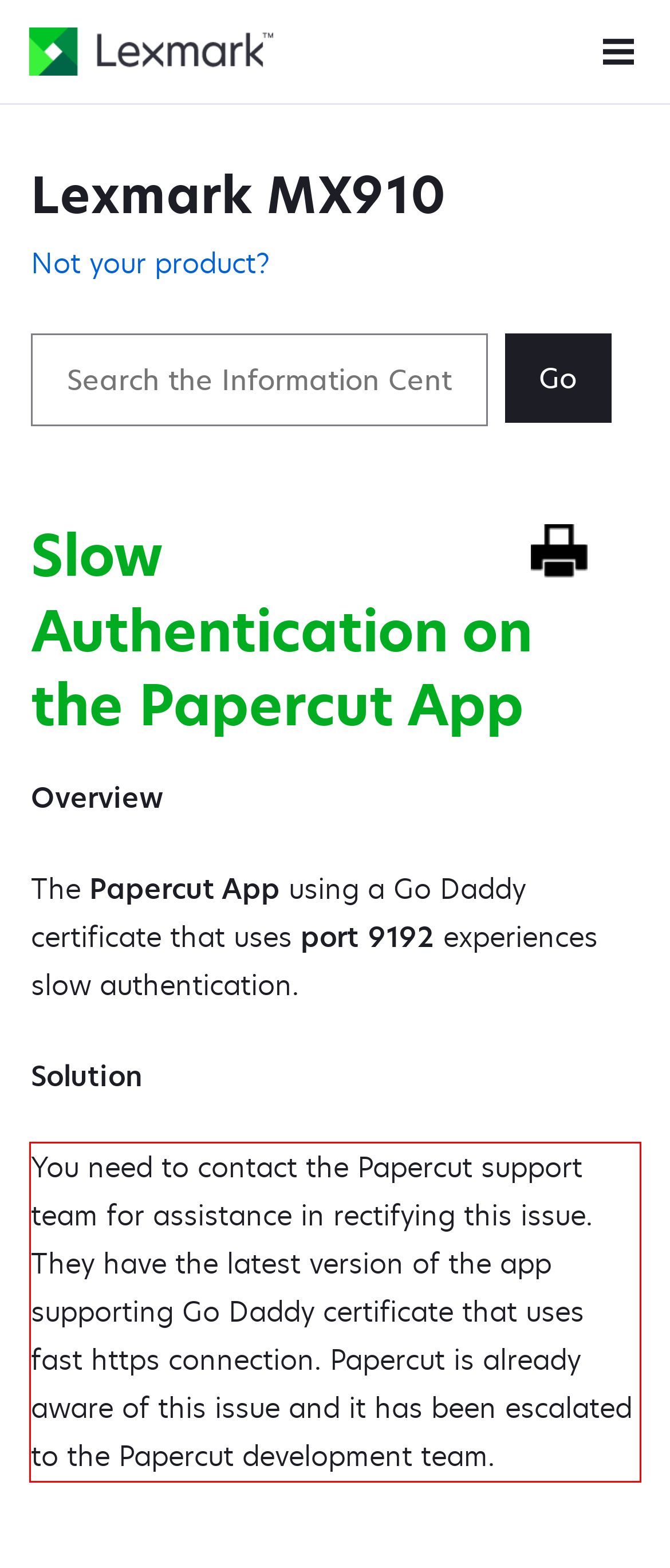Using the webpage screenshot, recognize and capture the text within the red bounding box.

You need to contact the Papercut support team for assistance in rectifying this issue. They have the latest version of the app supporting Go Daddy certificate that uses fast https connection. Papercut is already aware of this issue and it has been escalated to the Papercut development team.